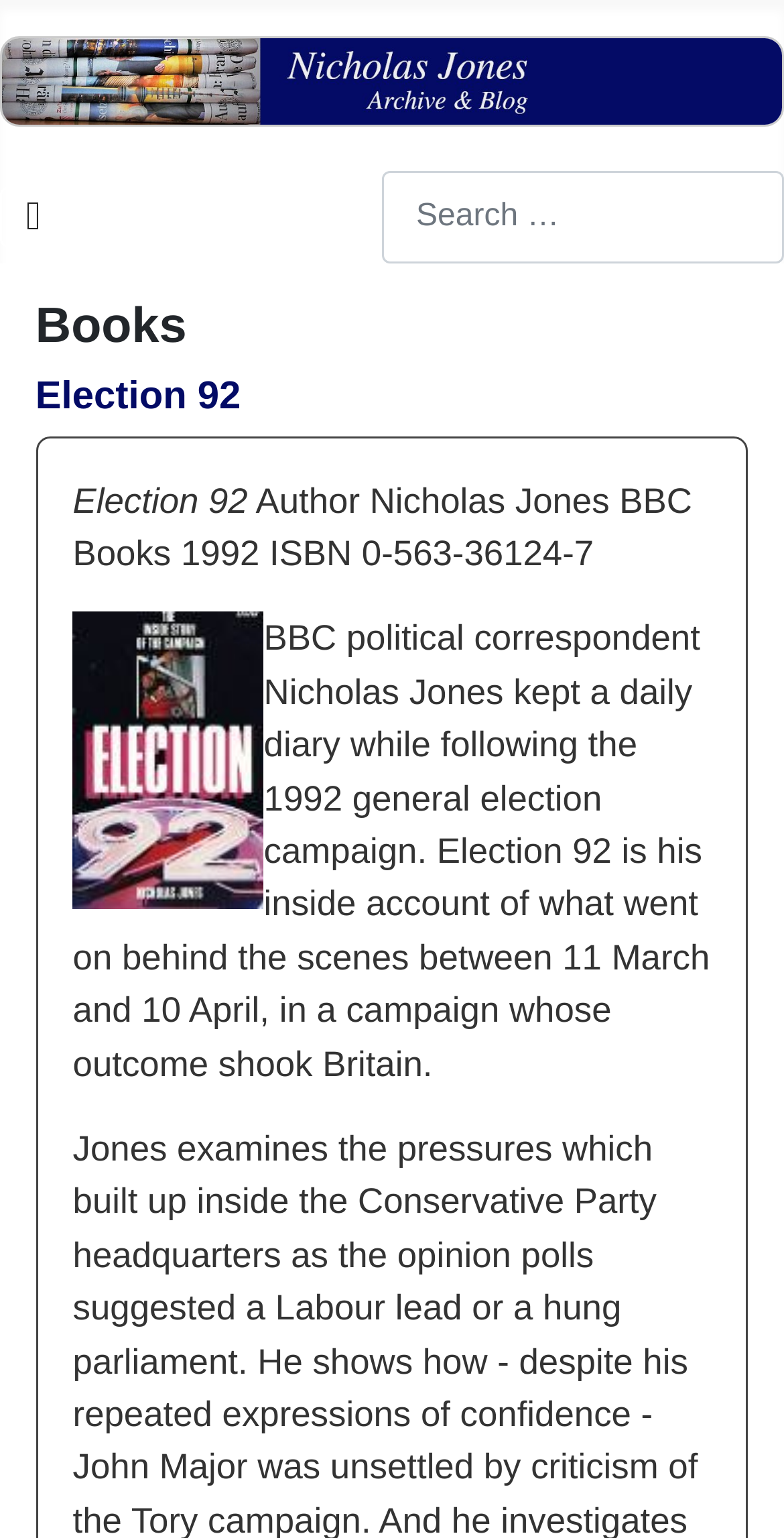Respond to the question with just a single word or phrase: 
What is the time period covered in the book?

11 March to 10 April